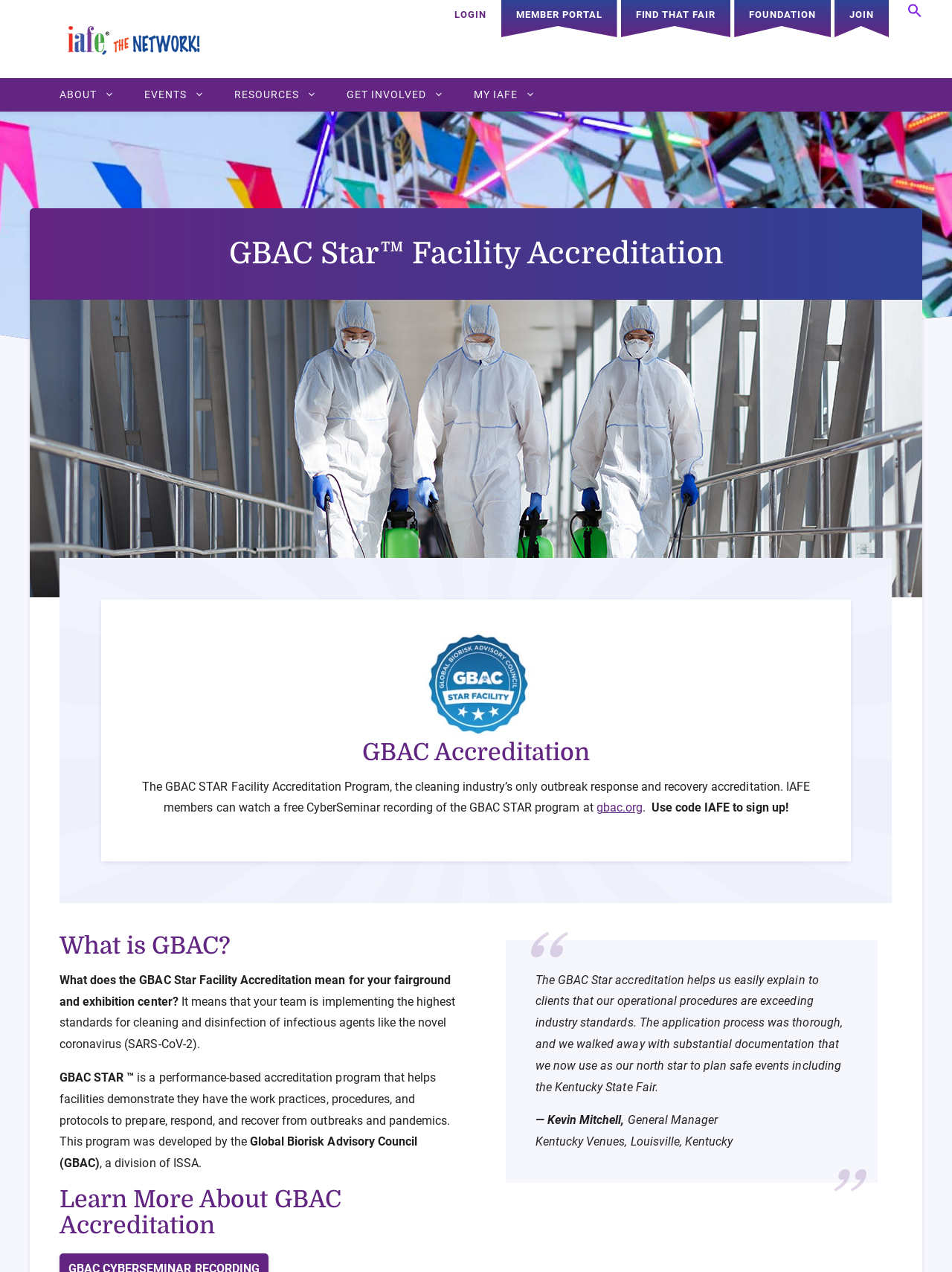What is the name of the facility accreditation program?
Based on the visual details in the image, please answer the question thoroughly.

The question asks about the name of the facility accreditation program. From the webpage, we can see that the heading 'GBAC Star™ Facility Accreditation' is prominent, and the text 'The GBAC STAR Facility Accreditation Program, the cleaning industry’s only outbreak response and recovery accreditation.' is also present. Therefore, the answer is GBAC STAR.